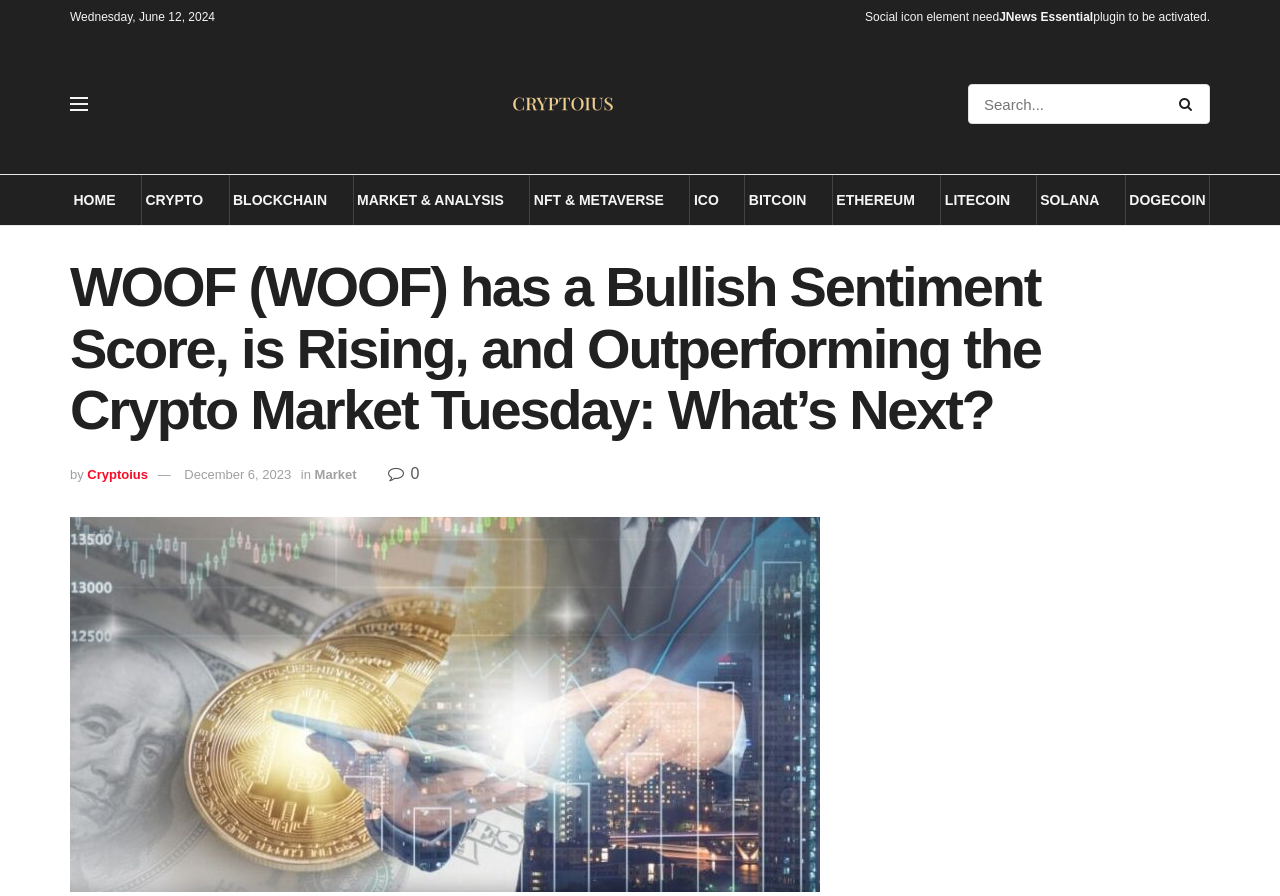What is the author of the main article?
Using the image as a reference, answer the question with a short word or phrase.

Cryptoius